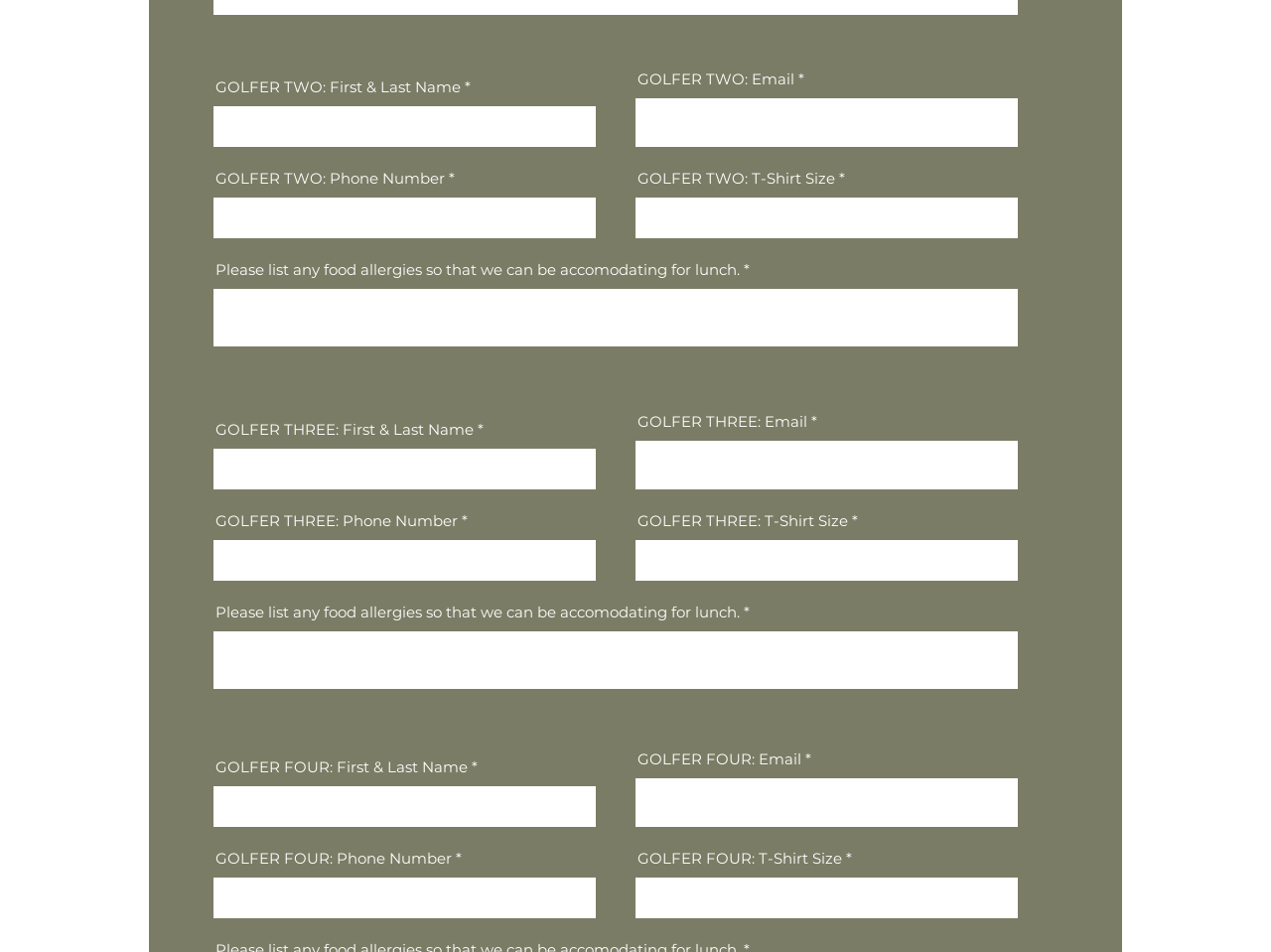Find the bounding box coordinates of the area to click in order to follow the instruction: "Select golfer two's t-shirt size".

[0.5, 0.207, 0.801, 0.25]